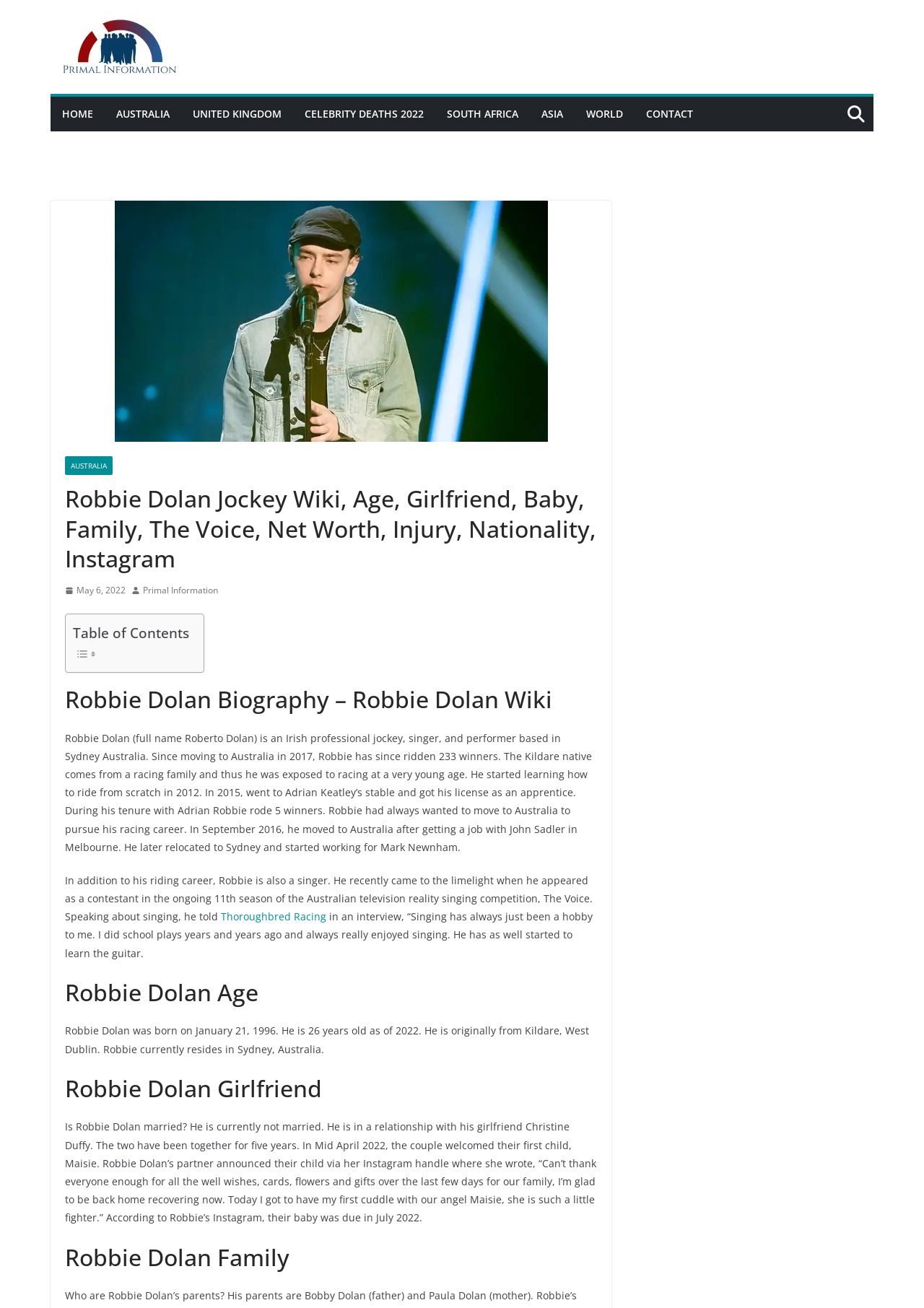Where is Robbie Dolan currently residing?
Answer the question with a single word or phrase by looking at the picture.

Sydney, Australia